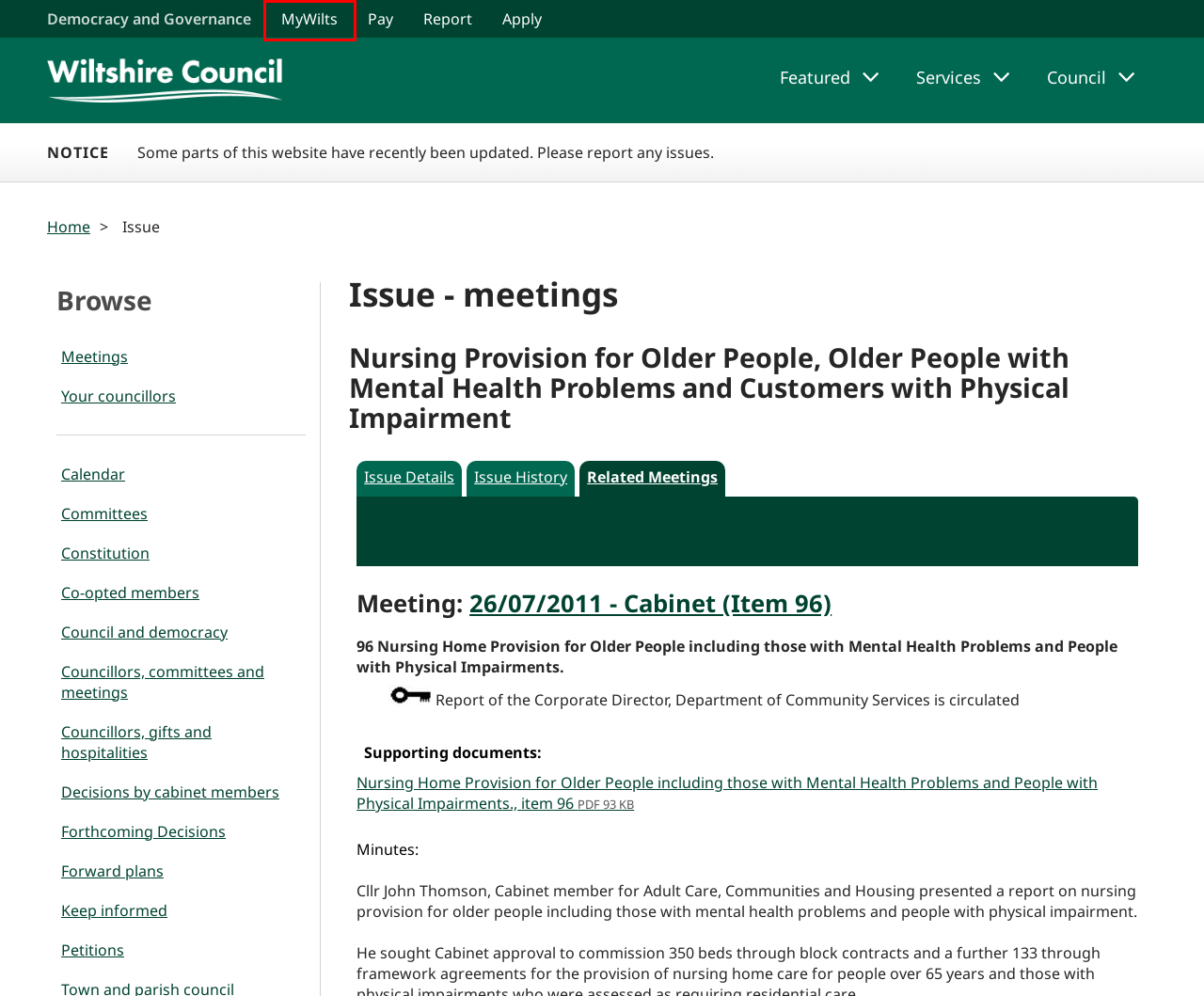Given a webpage screenshot with a UI element marked by a red bounding box, choose the description that best corresponds to the new webpage that will appear after clicking the element. The candidates are:
A. Democratic Services - Wiltshire Council
B. Newsletter - Wiltshire Council
C. Report online - Wiltshire Council
D. Contact - Wiltshire Council
E. Welcome to Wiltshire Council - Wiltshire Council
F. Wiltshire Council Booking and Reporting
G. Report an issue with wiltshire.gov.uk - Wiltshire Council
H. Help us improve wiltshire.gov.uk - Wiltshire Council

F